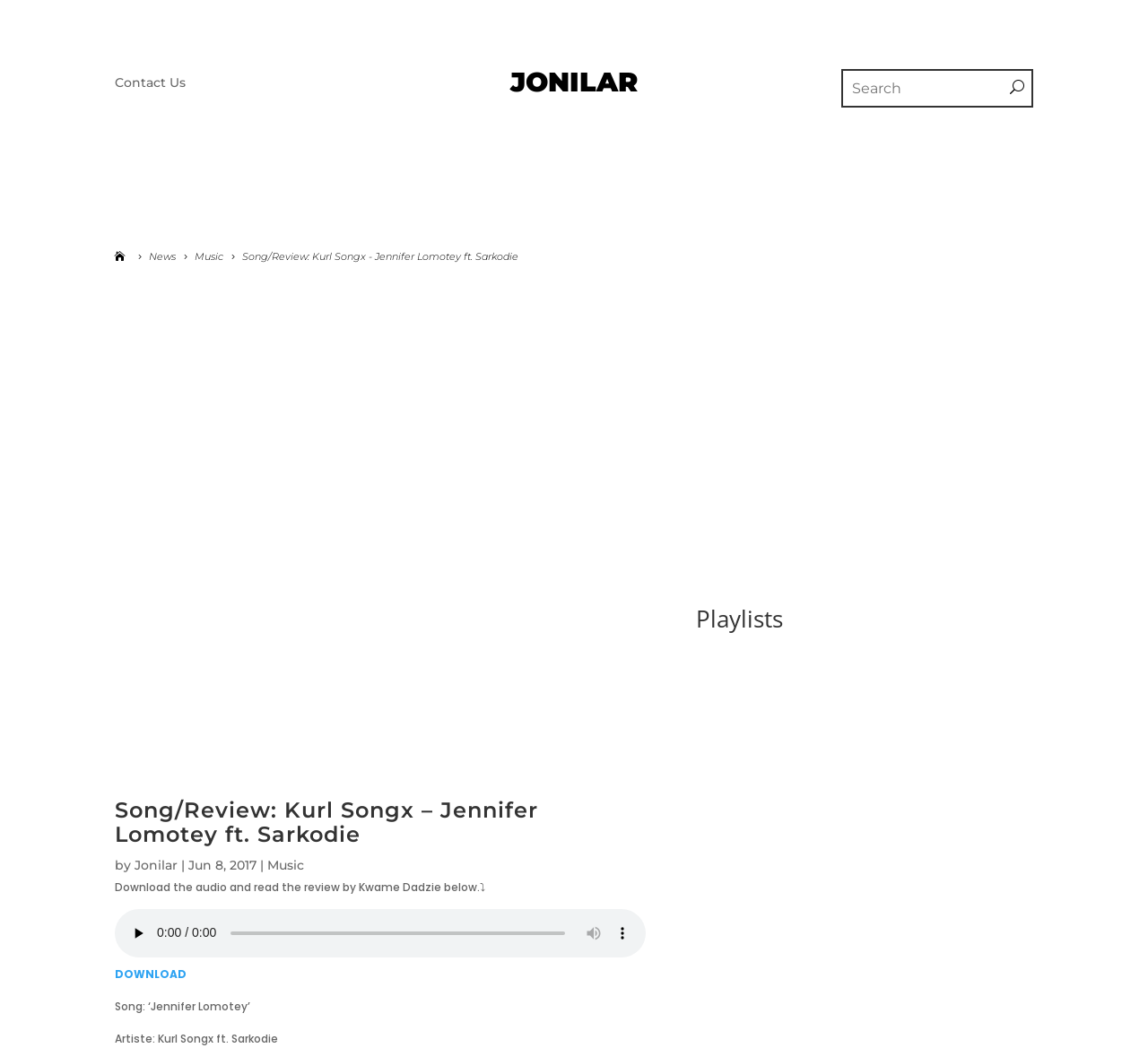Can you identify the bounding box coordinates of the clickable region needed to carry out this instruction: 'Click the 'DOWNLOAD' link'? The coordinates should be four float numbers within the range of 0 to 1, stated as [left, top, right, bottom].

[0.1, 0.922, 0.162, 0.937]